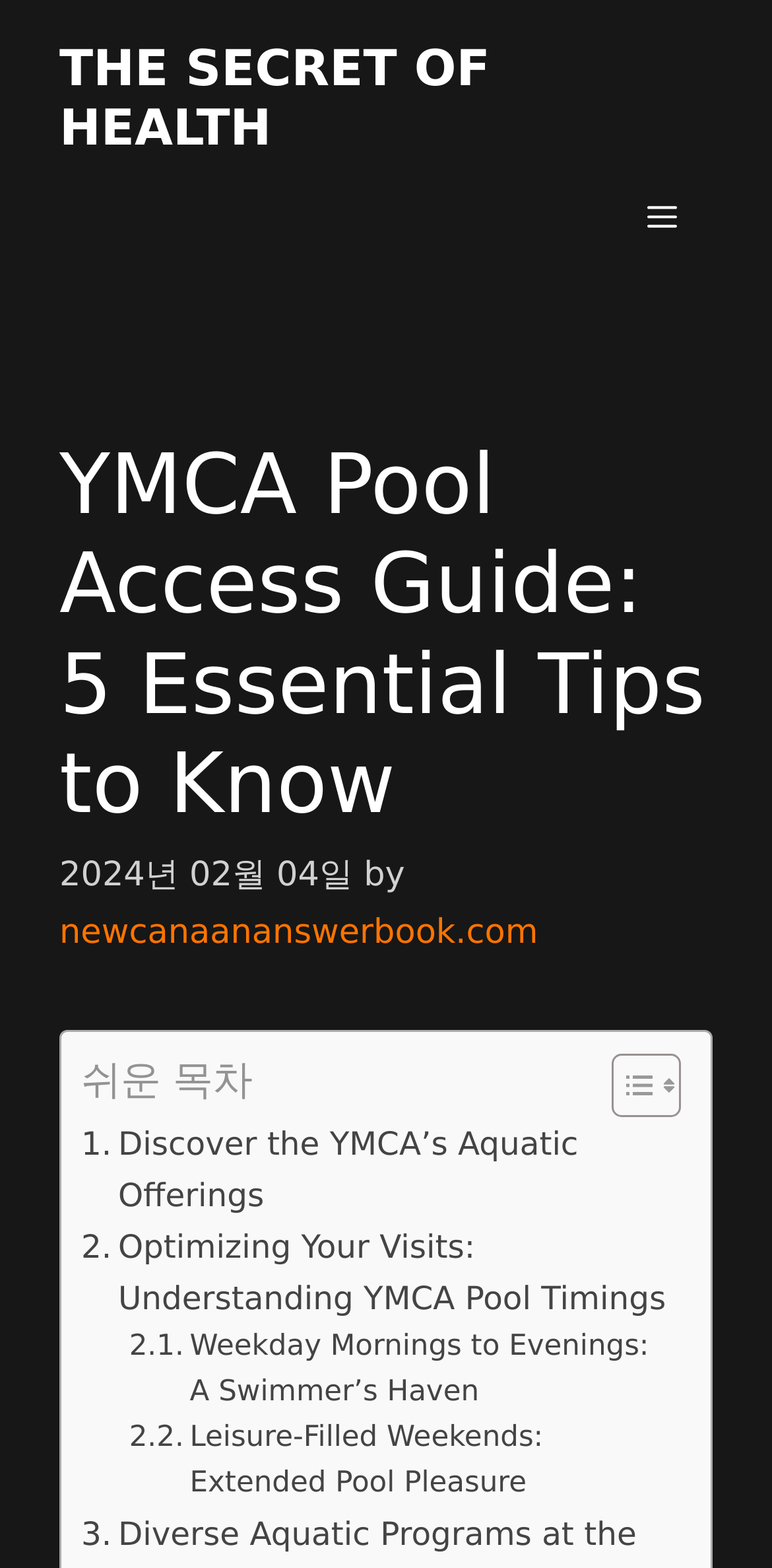What is the purpose of the button with the text 'Menu'?
Answer the question in as much detail as possible.

I inferred the purpose of the button by looking at its description 'Menu' and its expanded state, which suggests that it controls the primary menu.